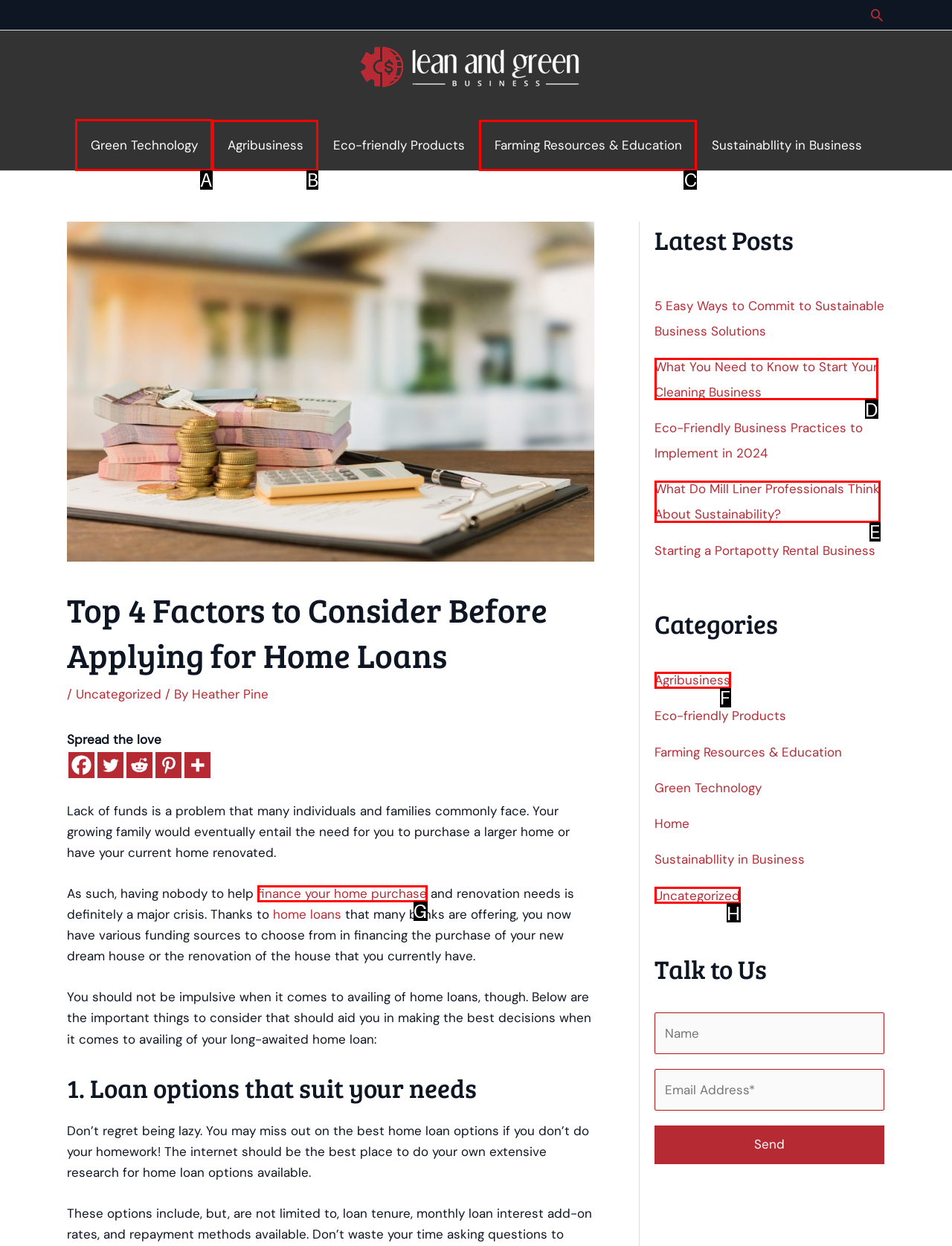Determine the letter of the UI element that will complete the task: Navigate to Green Technology page
Reply with the corresponding letter.

A